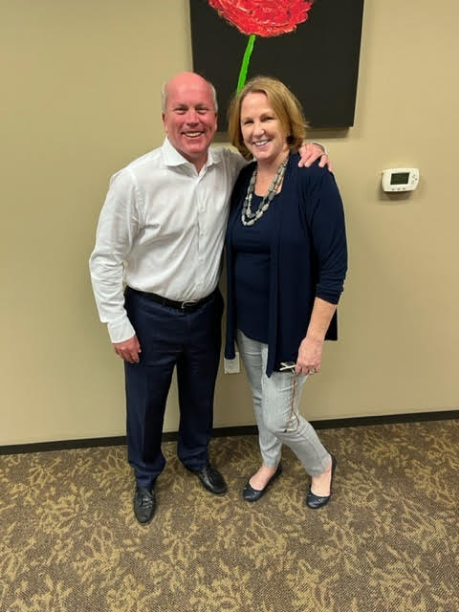What is the color of the woman's top?
Based on the visual content, answer with a single word or a brief phrase.

Navy blue